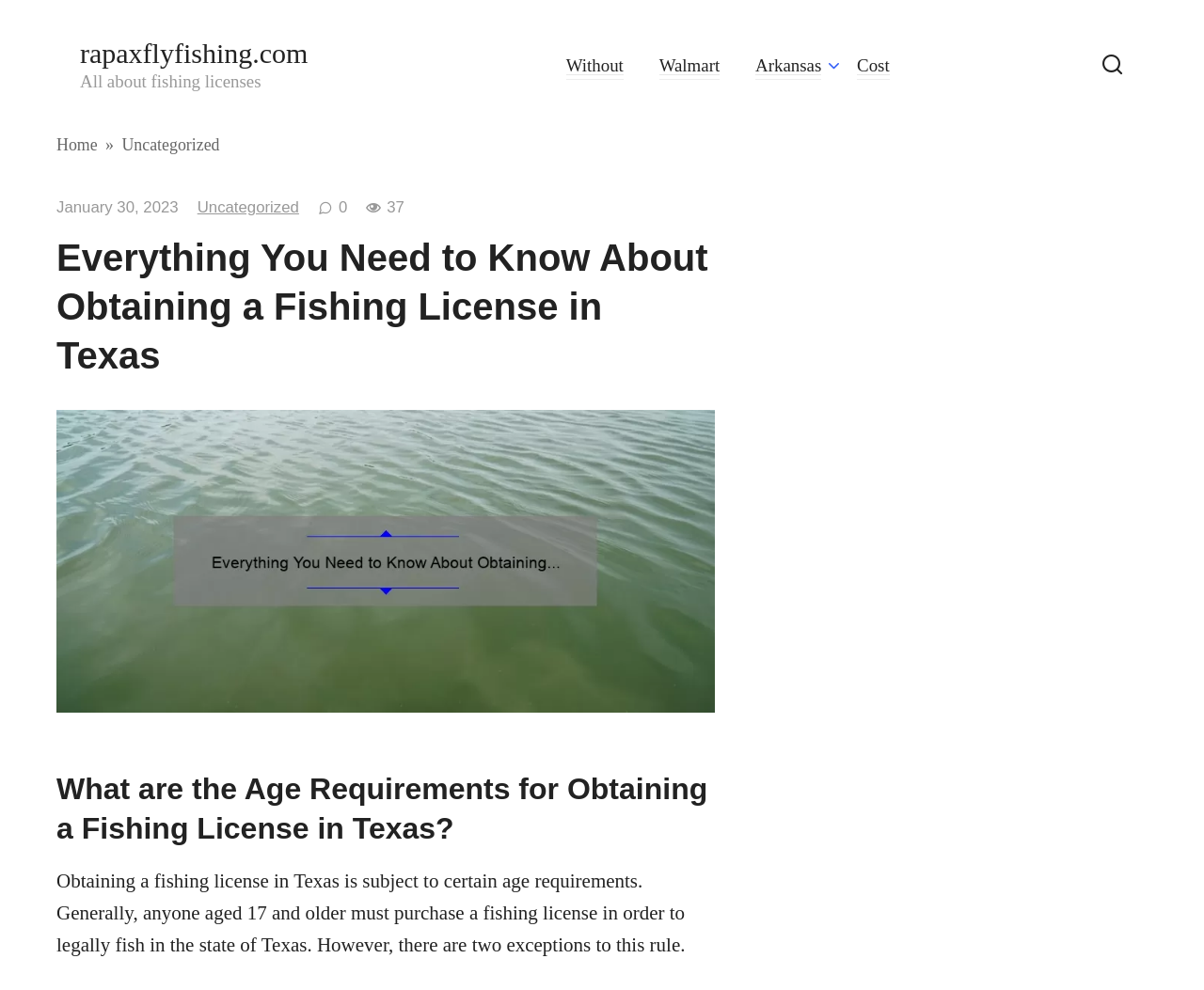Given the webpage screenshot and the description, determine the bounding box coordinates (top-left x, top-left y, bottom-right x, bottom-right y) that define the location of the UI element matching this description: Cost

[0.712, 0.056, 0.739, 0.076]